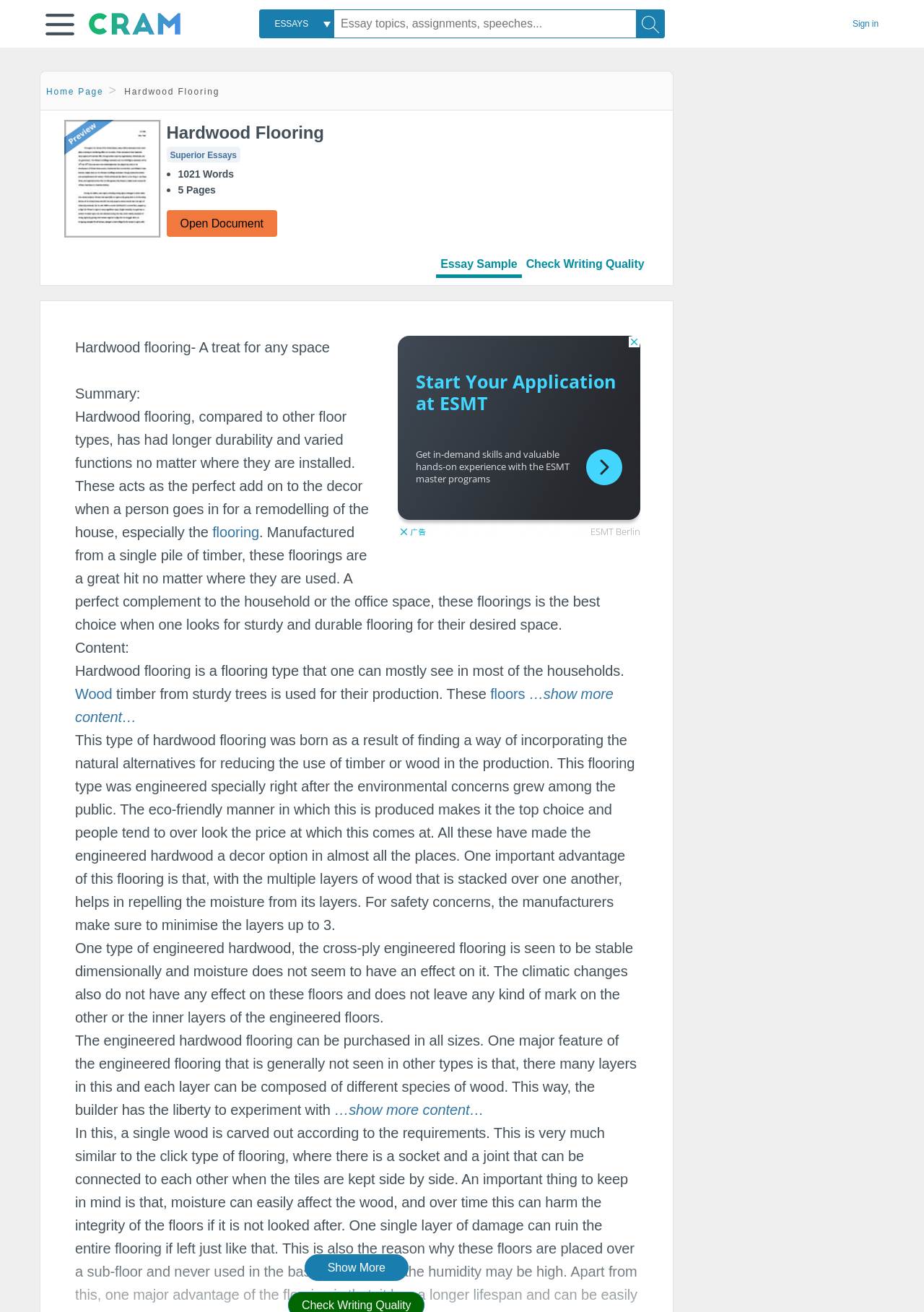Determine the bounding box coordinates of the UI element described below. Use the format (top-left x, top-left y, bottom-right x, bottom-right y) with floating point numbers between 0 and 1: Essay Sample

[0.472, 0.193, 0.565, 0.212]